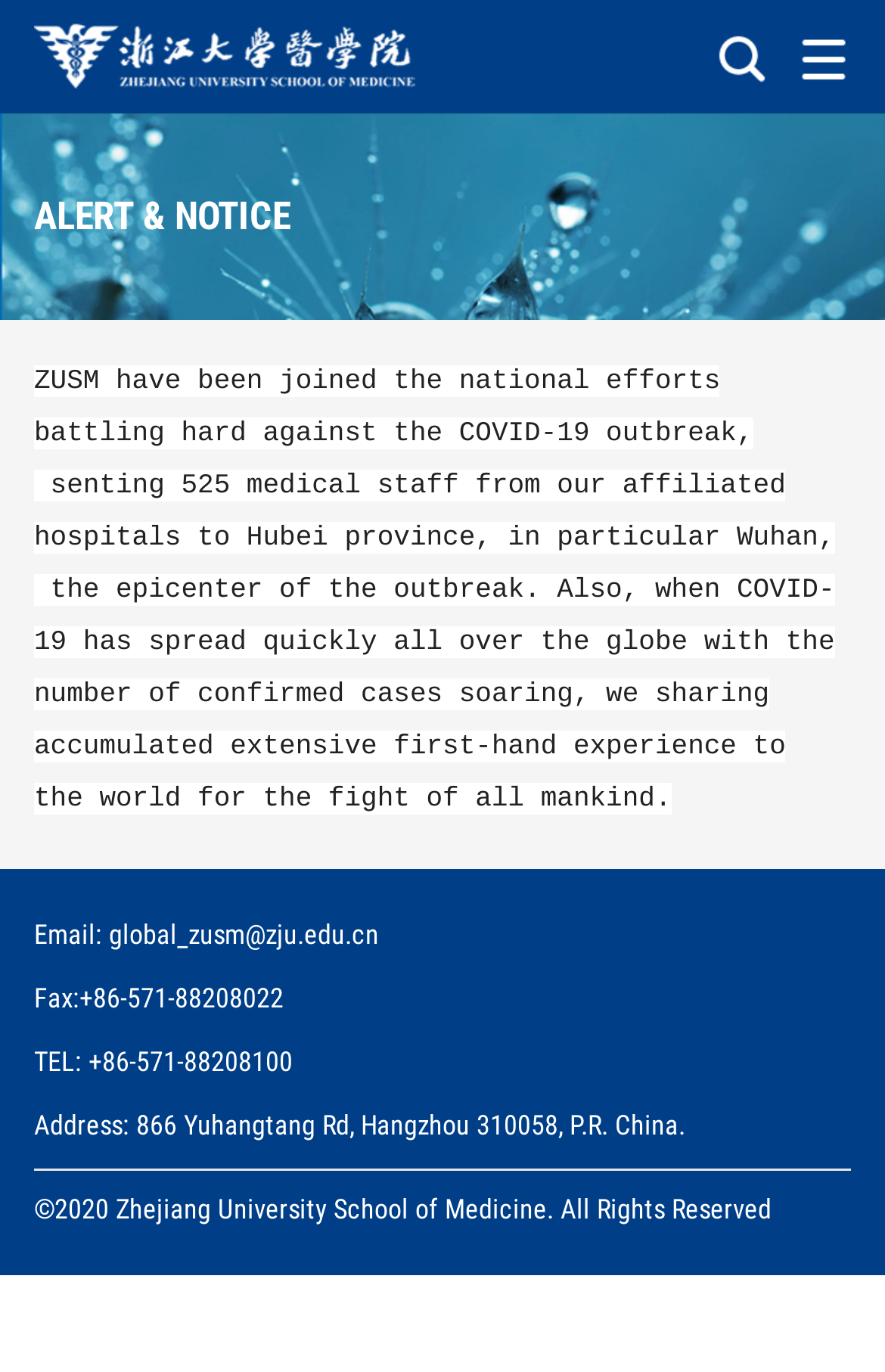Offer a detailed explanation of the webpage layout and contents.

The webpage is titled "Alert & Notice" and features a prominent heading with the same text at the top-left corner. Below the heading, there is a block of text that describes the efforts of ZUSM in battling the COVID-19 outbreak, including sending medical staff to Hubei province and sharing their experience with the world.

To the top-right corner, there are three images aligned horizontally. On the top edge of the page, there is a link accompanied by an image, which is positioned to the left of the three images.

At the bottom-left corner, there is a section containing contact information, including email, fax, phone number, and address. The contact information is presented in a series of short paragraphs, one below the other.

Finally, at the very bottom of the page, there is a copyright notice stating "©2020 Zhejiang University School of Medicine. All Rights Reserved".